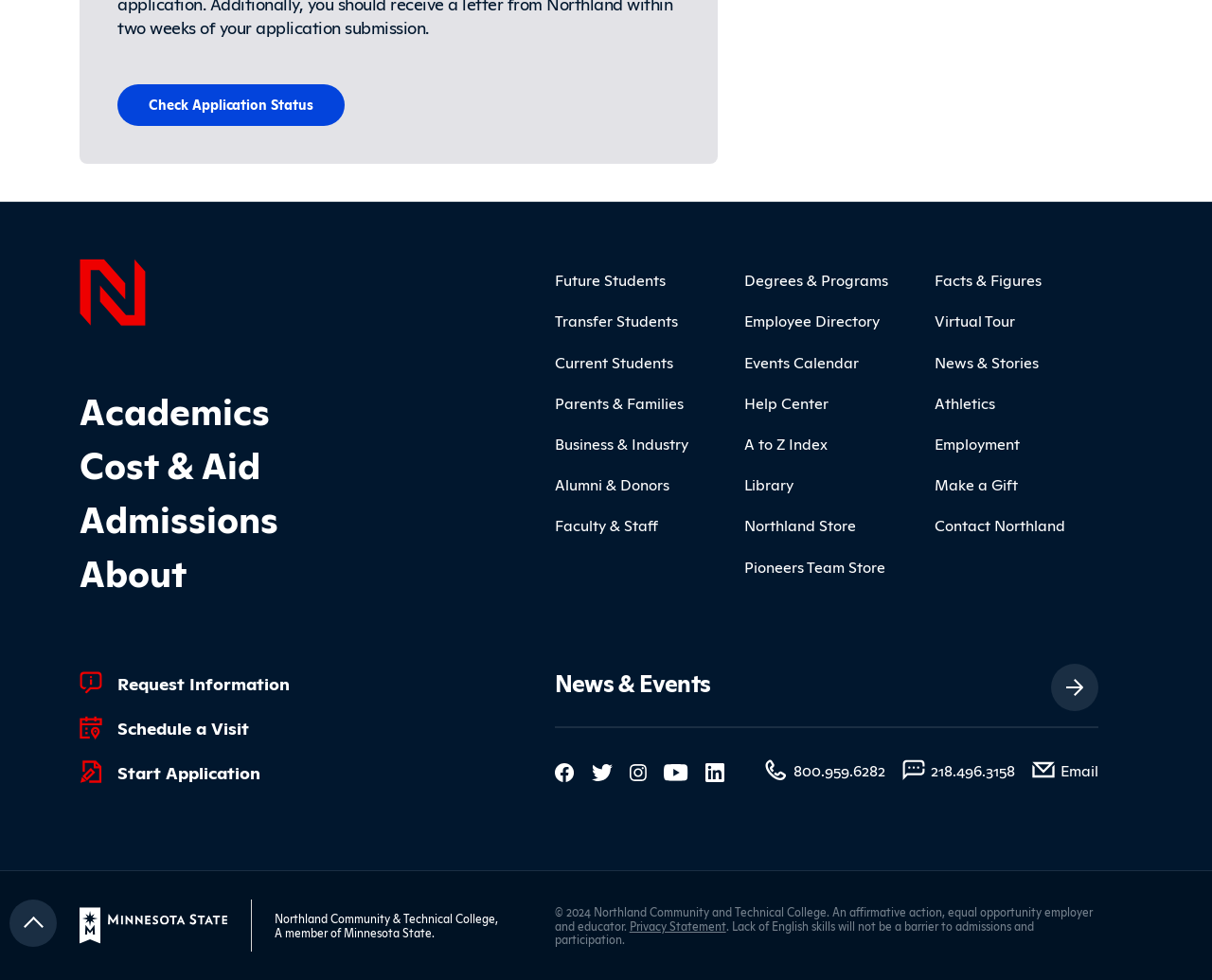Locate the bounding box coordinates of the element that should be clicked to execute the following instruction: "Visit Northland Home".

[0.066, 0.285, 0.12, 0.307]